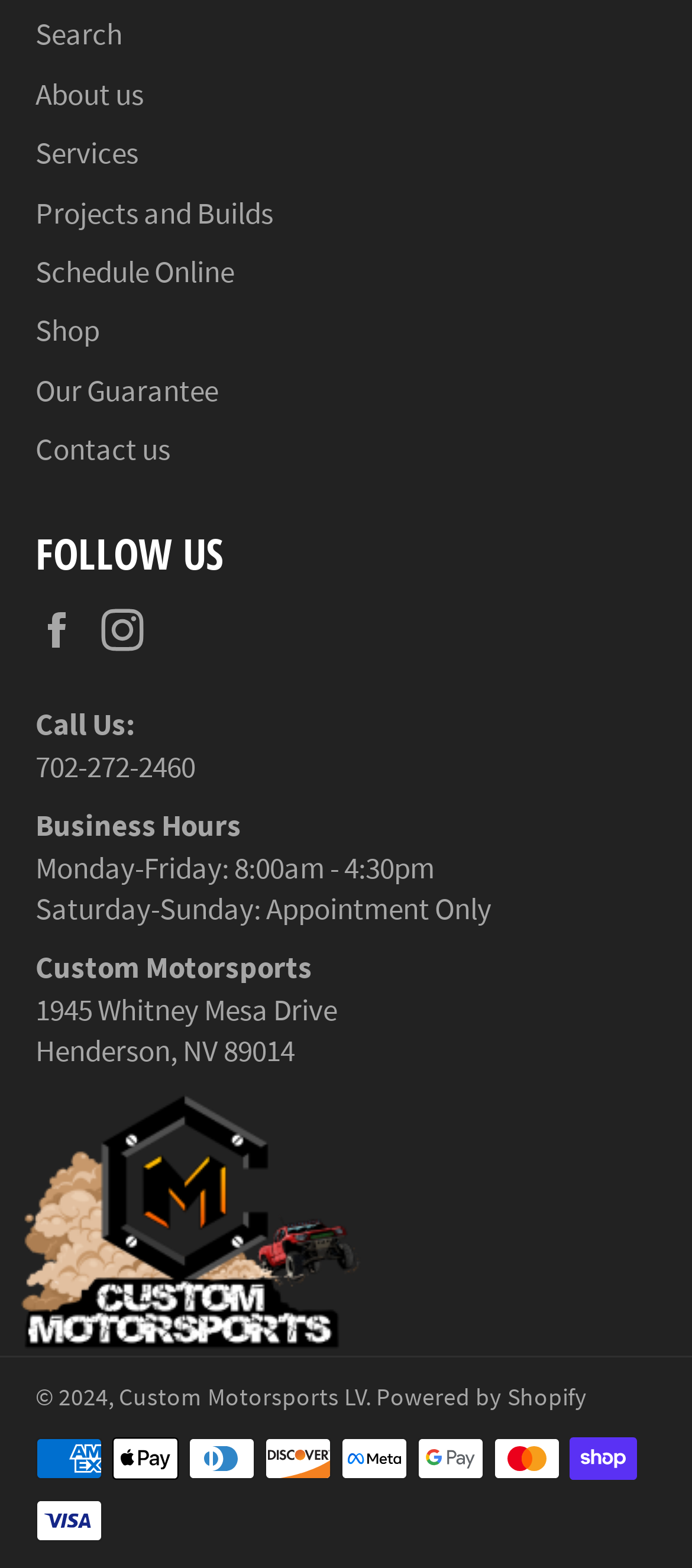Locate the bounding box coordinates of the clickable region to complete the following instruction: "Visit Facebook page."

[0.051, 0.388, 0.138, 0.416]